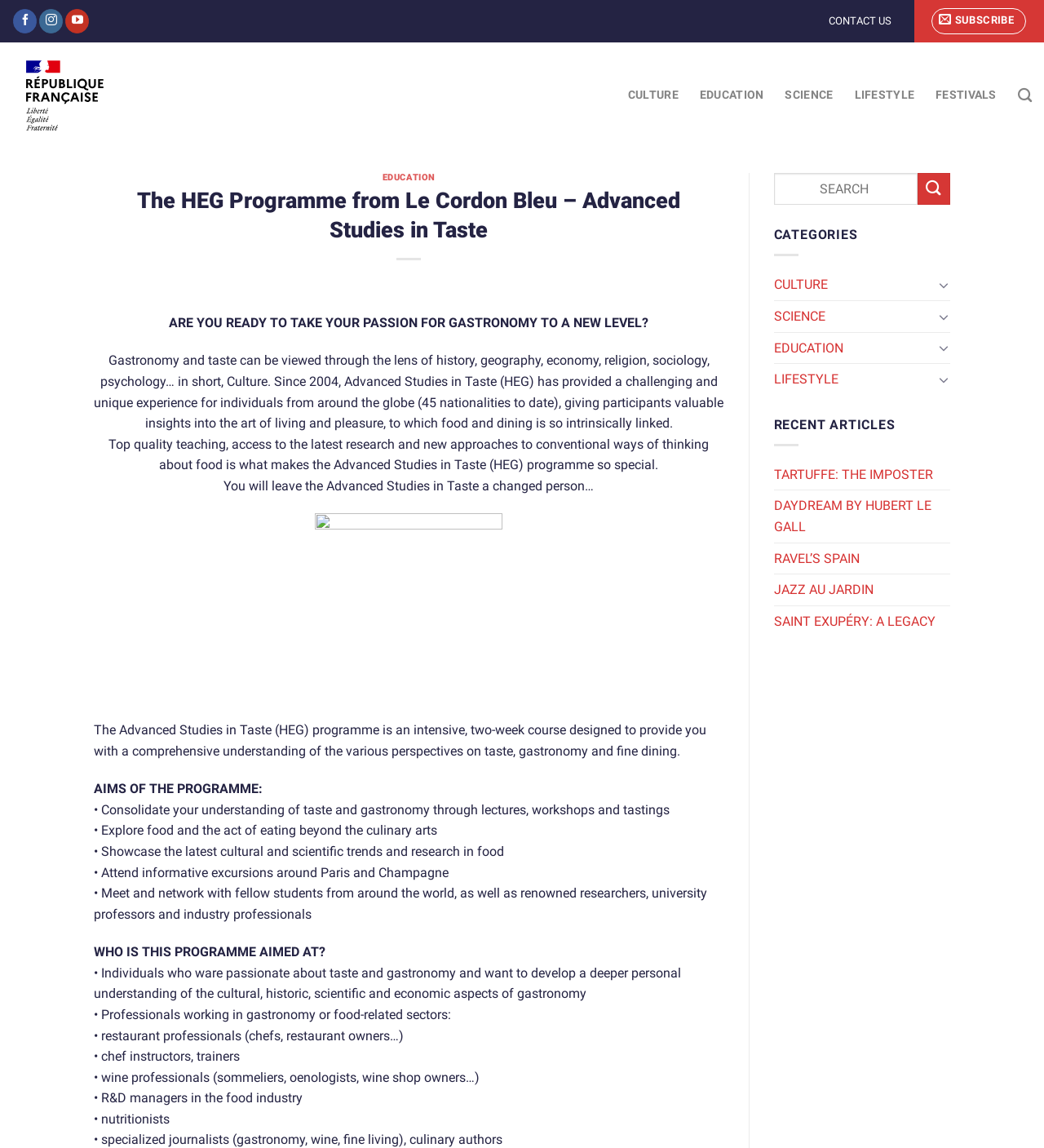Could you locate the bounding box coordinates for the section that should be clicked to accomplish this task: "Explore the EDUCATION category".

[0.67, 0.07, 0.732, 0.096]